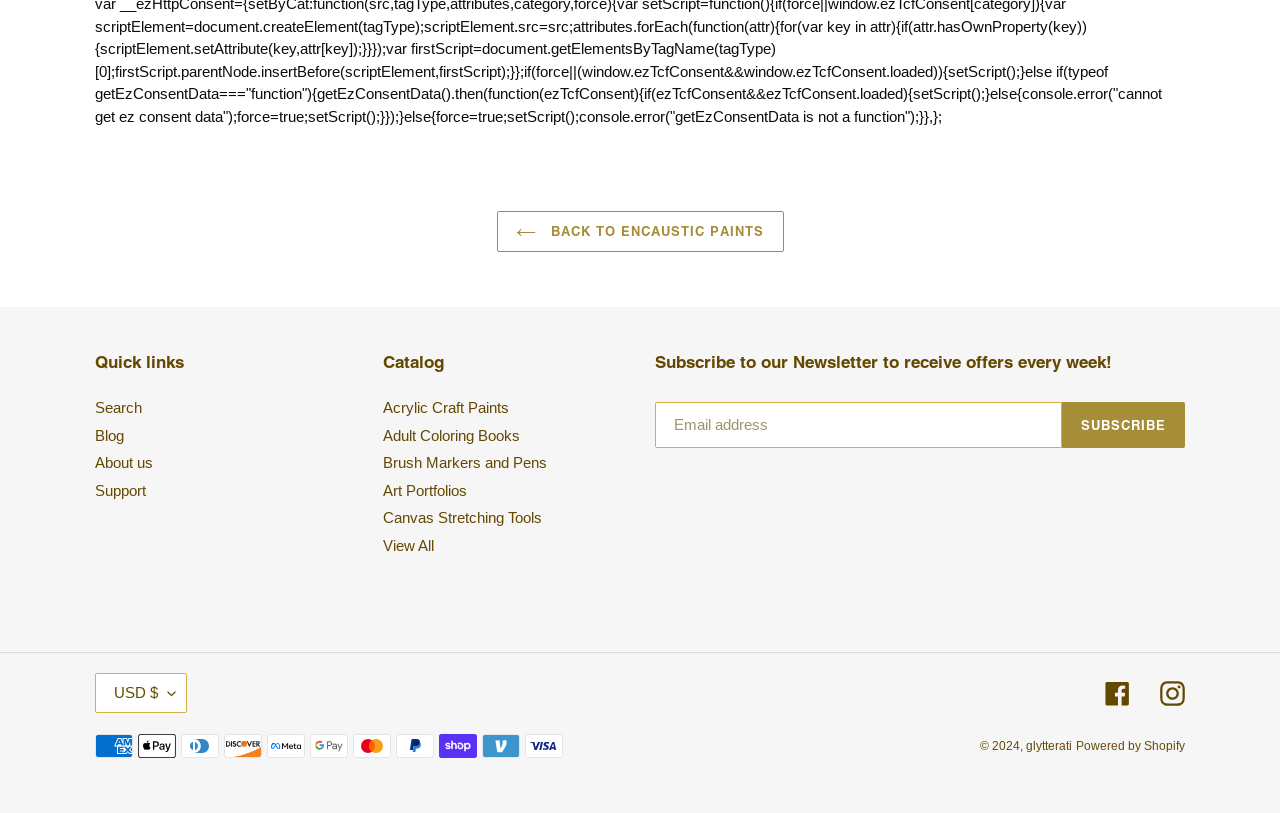Please determine the bounding box coordinates of the element to click on in order to accomplish the following task: "Go to Home". Ensure the coordinates are four float numbers ranging from 0 to 1, i.e., [left, top, right, bottom].

None